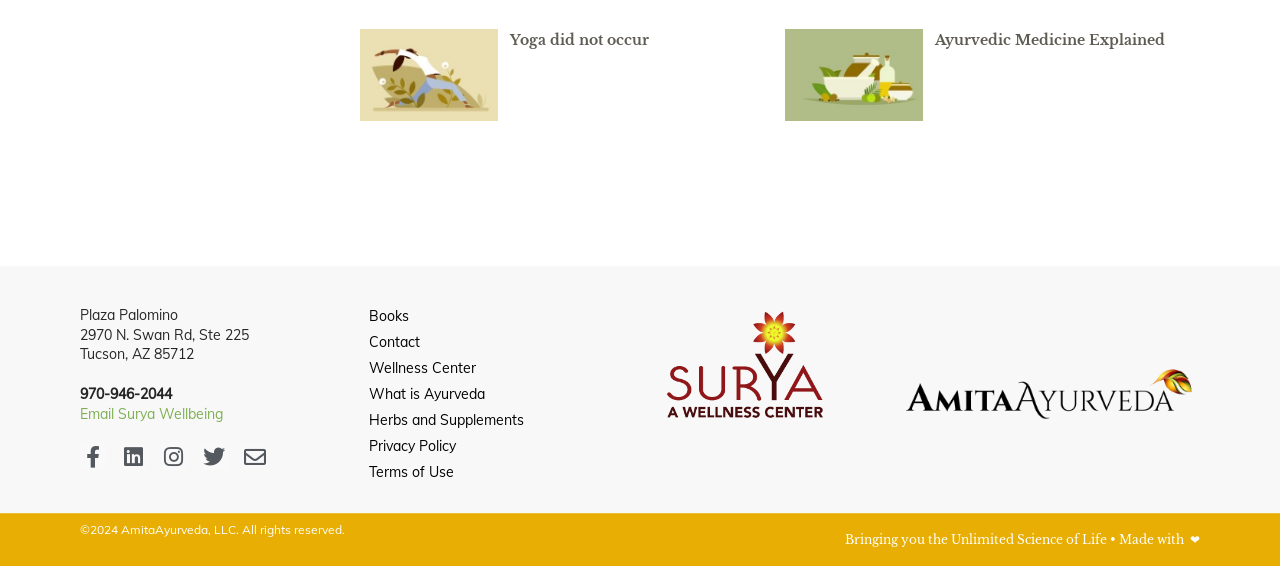Kindly determine the bounding box coordinates of the area that needs to be clicked to fulfill this instruction: "Go to 'Wellness Center' page".

[0.288, 0.633, 0.463, 0.67]